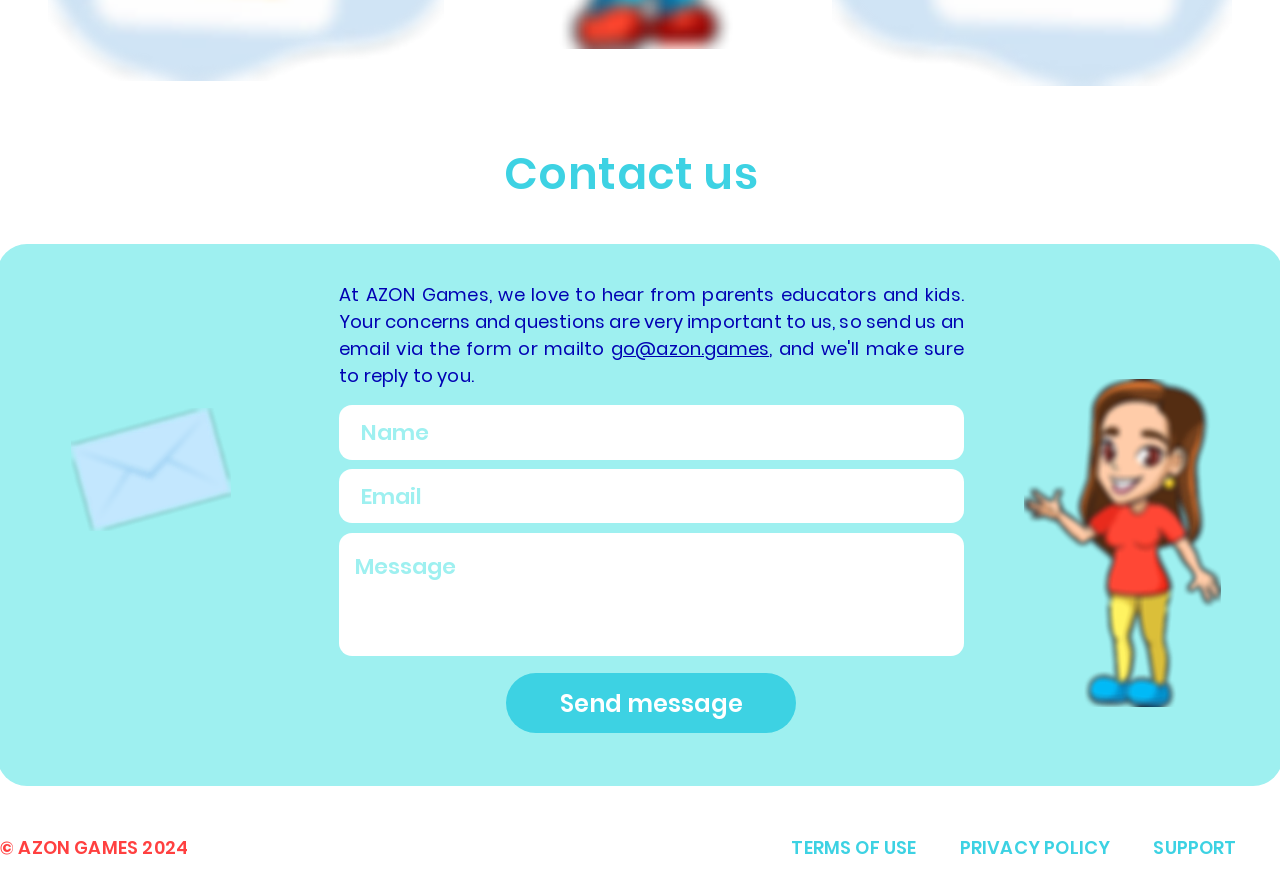Refer to the image and provide an in-depth answer to the question: 
How many links are there at the bottom of the webpage?

There are three links at the bottom of the webpage, labeled as 'TERMS OF USE', 'PRIVACY POLICY', and 'SUPPORT', which can be clicked to access their respective pages.